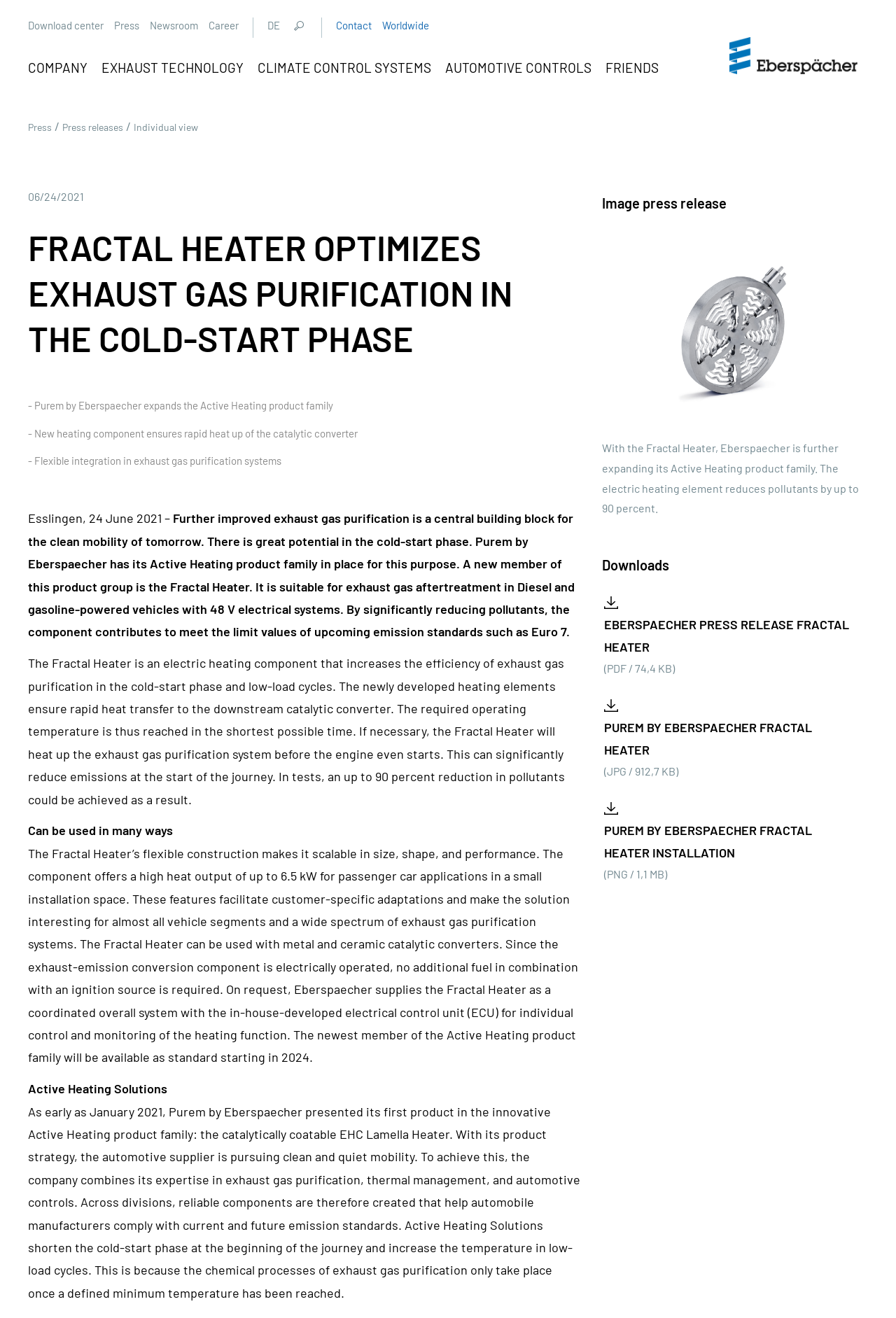Can you find and generate the webpage's heading?

FRACTAL HEATER OPTIMIZES EXHAUST GAS PURIFICATION IN THE COLD-START PHASE